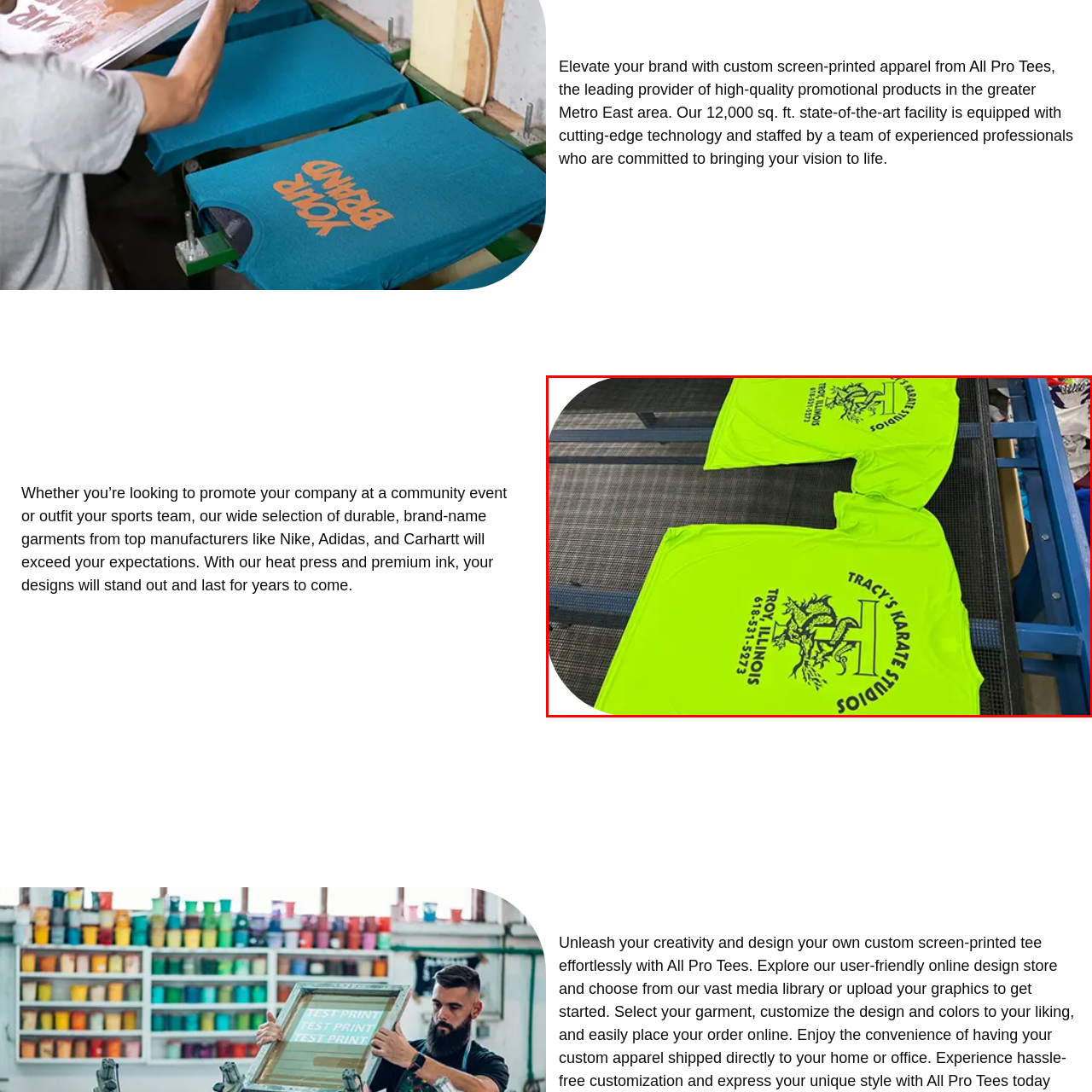Focus on the image surrounded by the red bounding box, please answer the following question using a single word or phrase: Where is the karate studio located?

Troy, Illinois